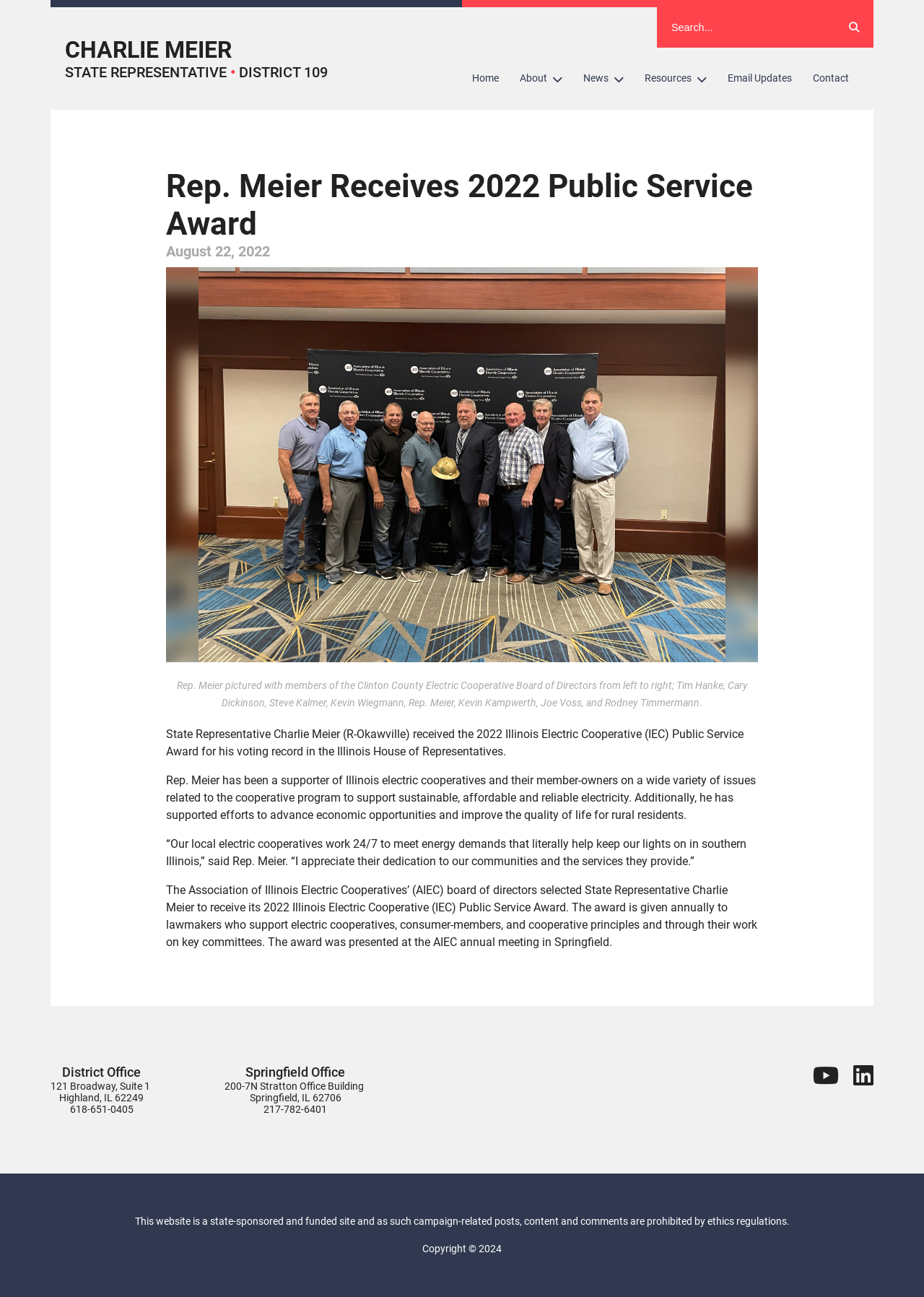Generate a comprehensive description of the contents of the webpage.

This webpage is about State Representative Charlie Meier receiving the 2022 Illinois Electric Cooperative Public Service Award. At the top, there is a navigation menu with links to "Home", "About", "News", "Resources", "Email Updates", and "Contact". Below the navigation menu, there is a heading that reads "Rep. Meier Receives 2022 Public Service Award" followed by a subheading with the date "August 22, 2022". 

To the right of the headings, there is a large image of Rep. Meier receiving the award, surrounded by members of the Clinton County Electric Cooperative Board of Directors. Below the image, there are four paragraphs of text that describe Rep. Meier's support for Illinois electric cooperatives and their member-owners, as well as his appreciation for their dedication to the communities they serve. 

At the bottom of the page, there are two sections: one for the District Office and one for the Springfield Office, each with their respective addresses and phone numbers. Additionally, there are two social media links and a copyright notice at the very bottom of the page.